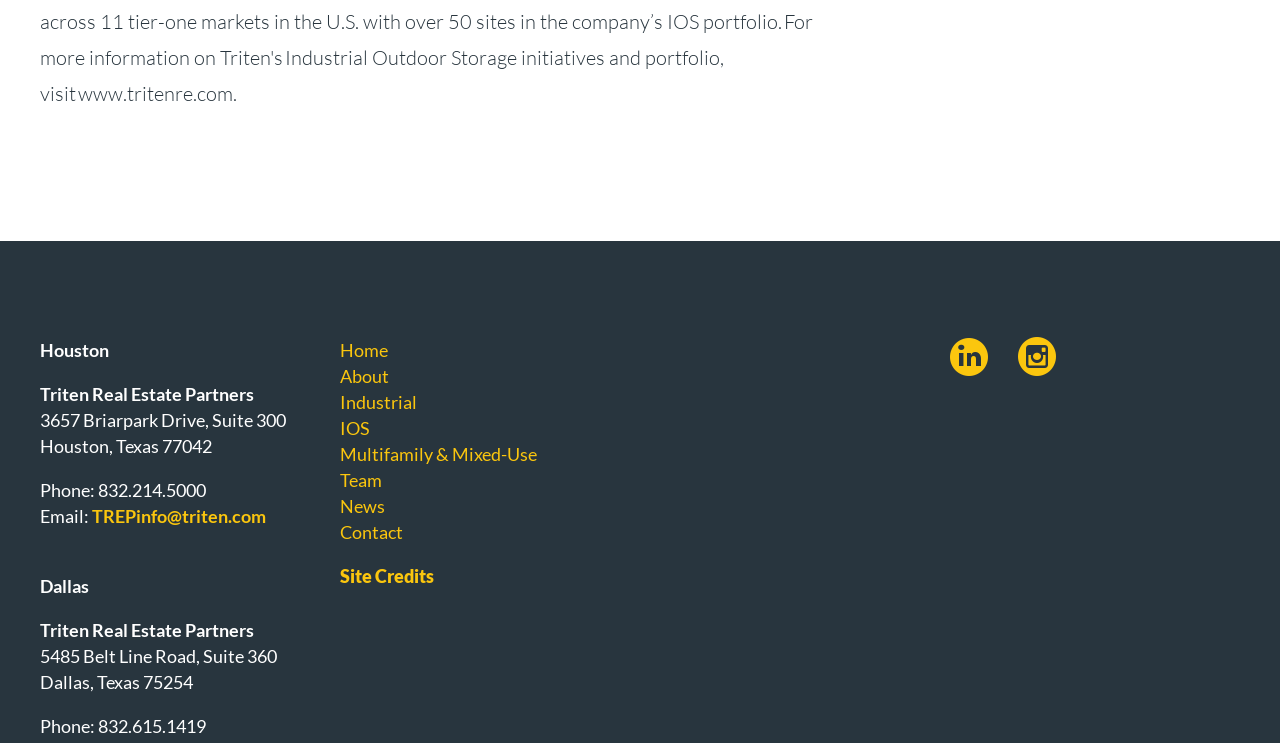How many links are in the navigation menu?
Identify the answer in the screenshot and reply with a single word or phrase.

8